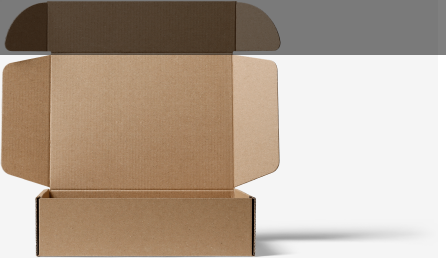From the details in the image, provide a thorough response to the question: What is the purpose of the cardboard box?

The purpose of the cardboard box can be inferred from the caption, which highlights its 'utility for packaging' and mentions its suitability for a wide range of items, from delicate products to heavier goods. This suggests that the primary function of the box is to provide a protective and convenient way to package and transport goods.